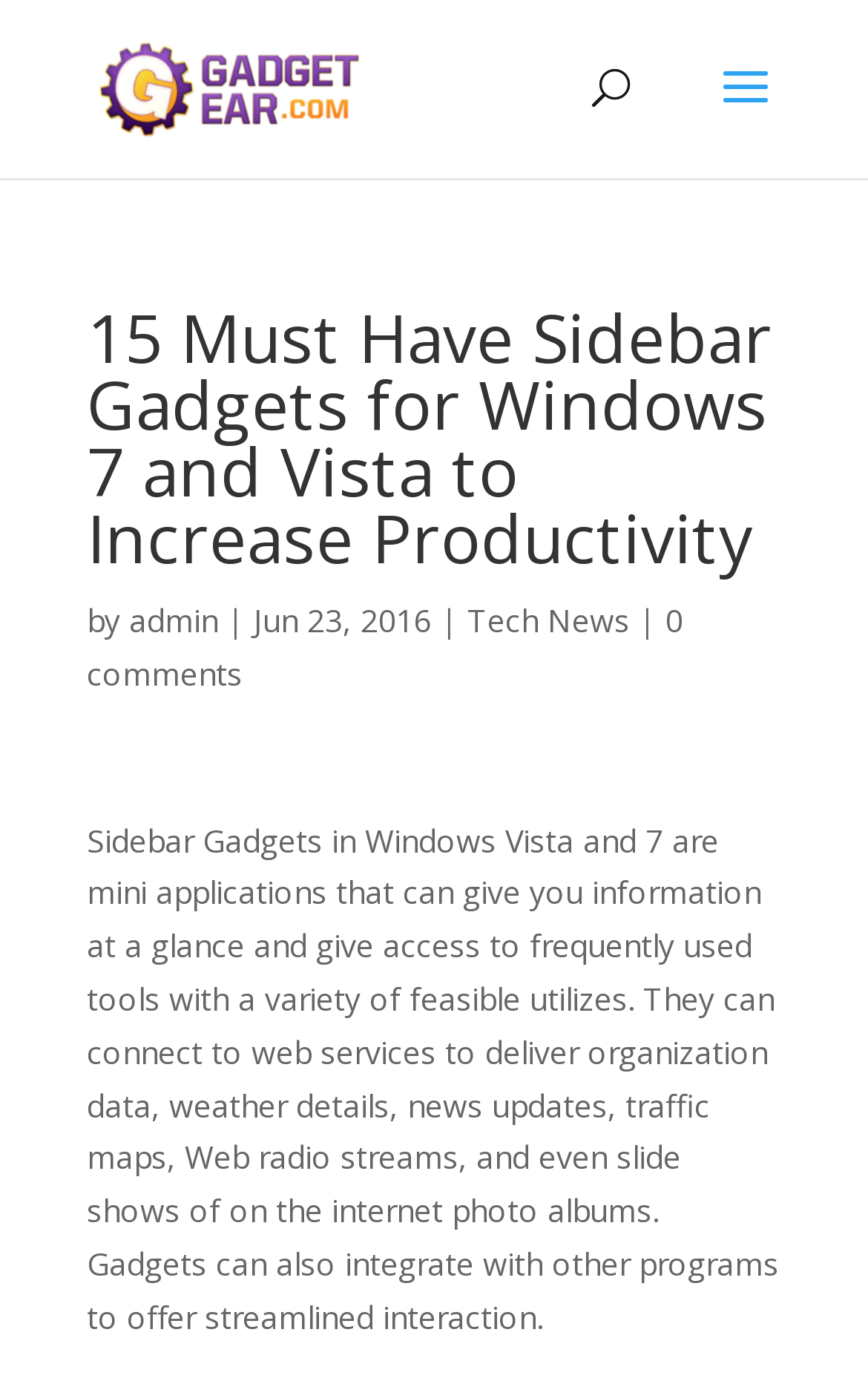Offer a thorough description of the webpage.

The webpage is about 15 must-have sidebar gadgets for Windows 7 and Vista to increase productivity. At the top left, there is a logo of "Gadgets Gizmos Accessories" which is an image with a corresponding link. Below the logo, there is a search bar that spans across the top of the page. 

The main content of the webpage starts with a heading that repeats the title "15 Must Have Sidebar Gadgets for Windows 7 and Vista to Increase Productivity". Below the heading, there is a byline that indicates the article is written by "admin" and was published on "Jun 23, 2016". To the right of the byline, there is a link to "Tech News". 

Further down, there is a paragraph of text that explains what sidebar gadgets are and their various uses, such as providing information at a glance, accessing frequently used tools, and integrating with other programs. At the bottom left of the paragraph, there is a link to "0 comments", suggesting that the article allows for user comments.